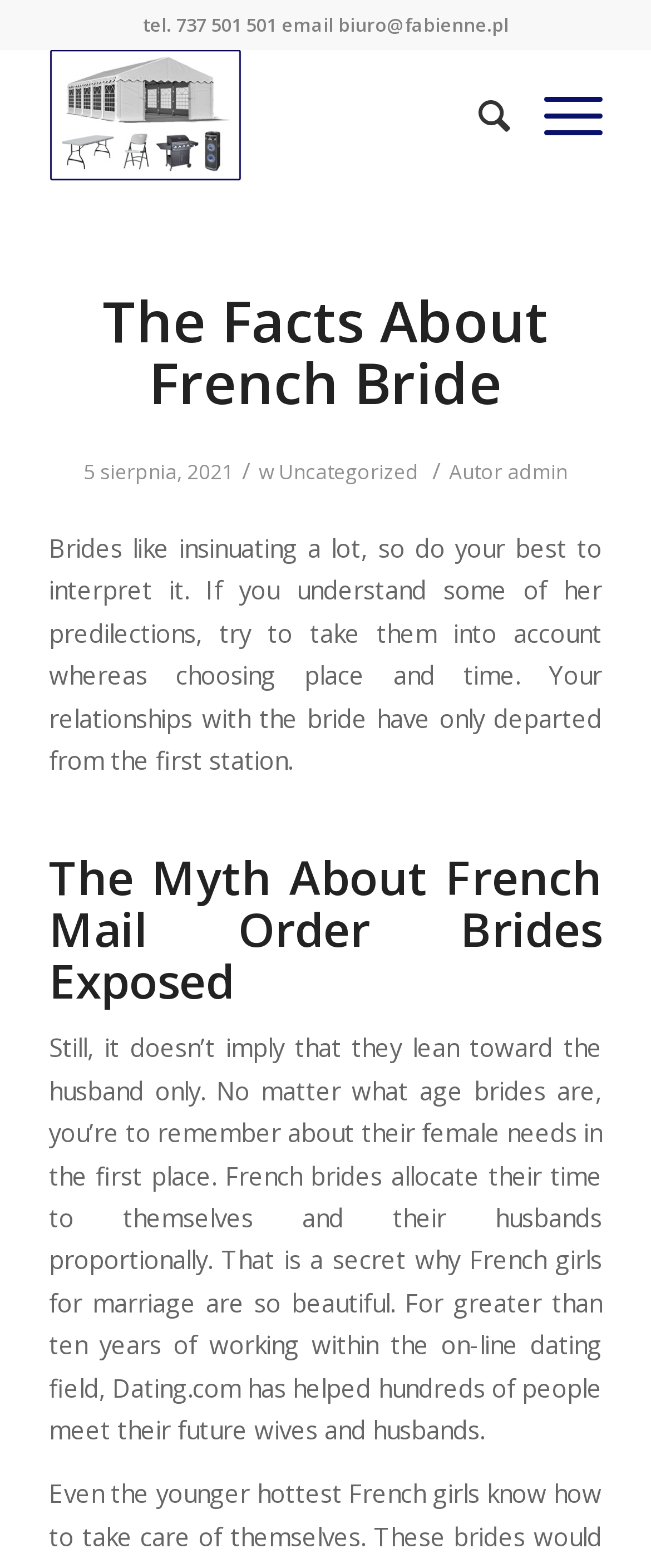Given the description "The Facts About French Bride", provide the bounding box coordinates of the corresponding UI element.

[0.075, 0.185, 0.925, 0.265]